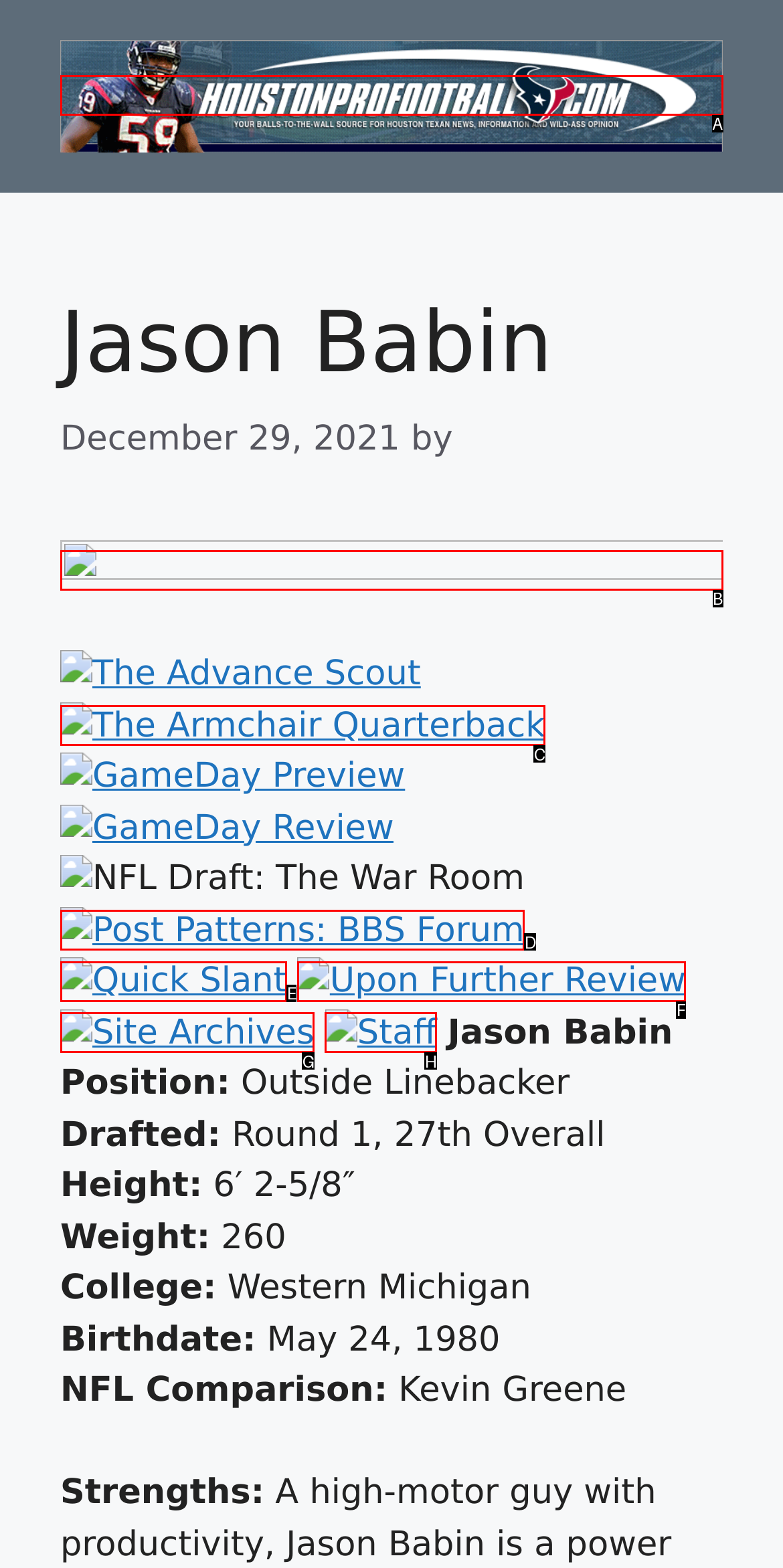Determine which option fits the element description: alt="Houstonprofootball"
Answer with the option’s letter directly.

A